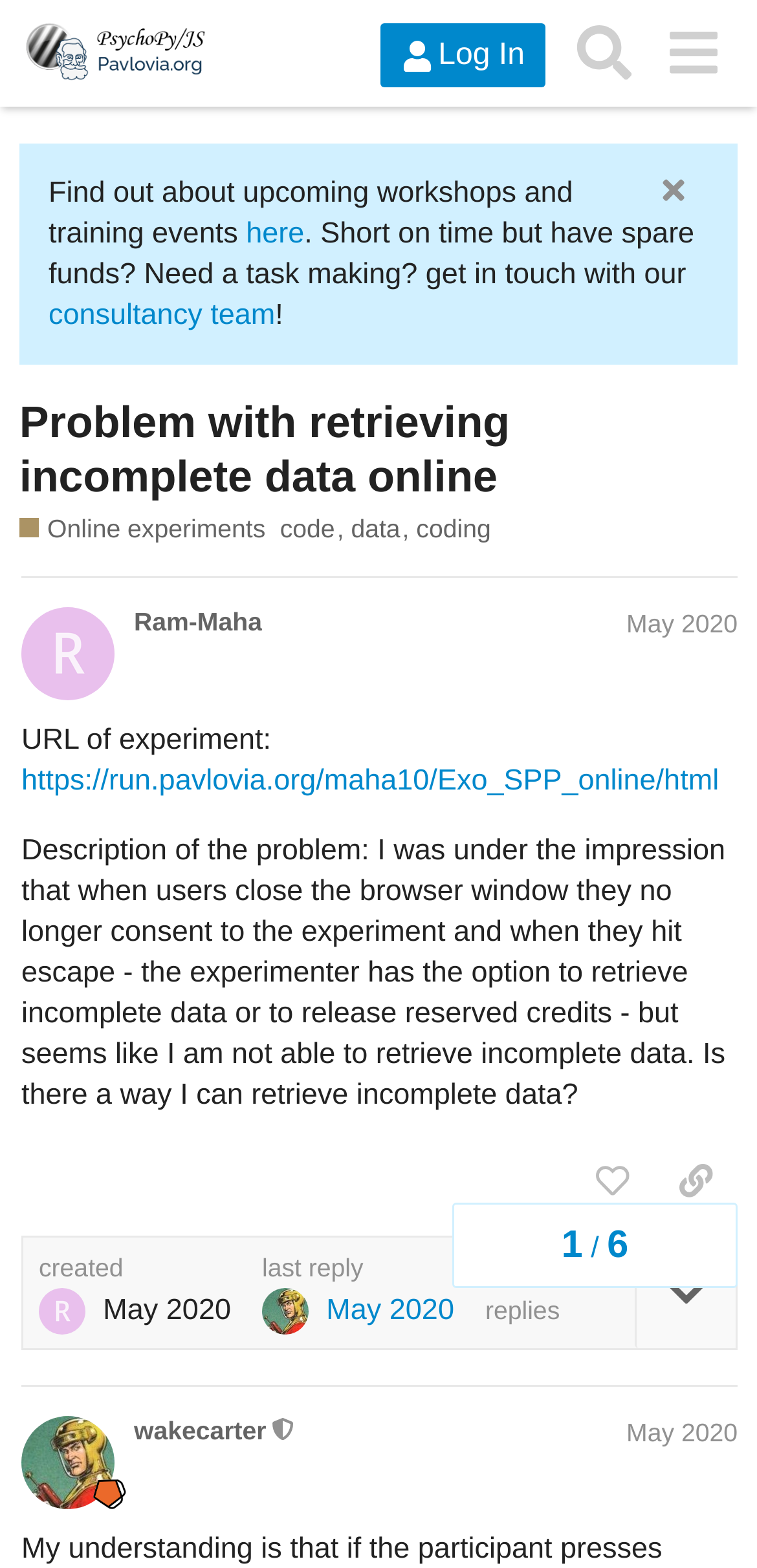Determine the bounding box coordinates for the area that needs to be clicked to fulfill this task: "Copy a link to this post to clipboard". The coordinates must be given as four float numbers between 0 and 1, i.e., [left, top, right, bottom].

[0.864, 0.73, 0.974, 0.776]